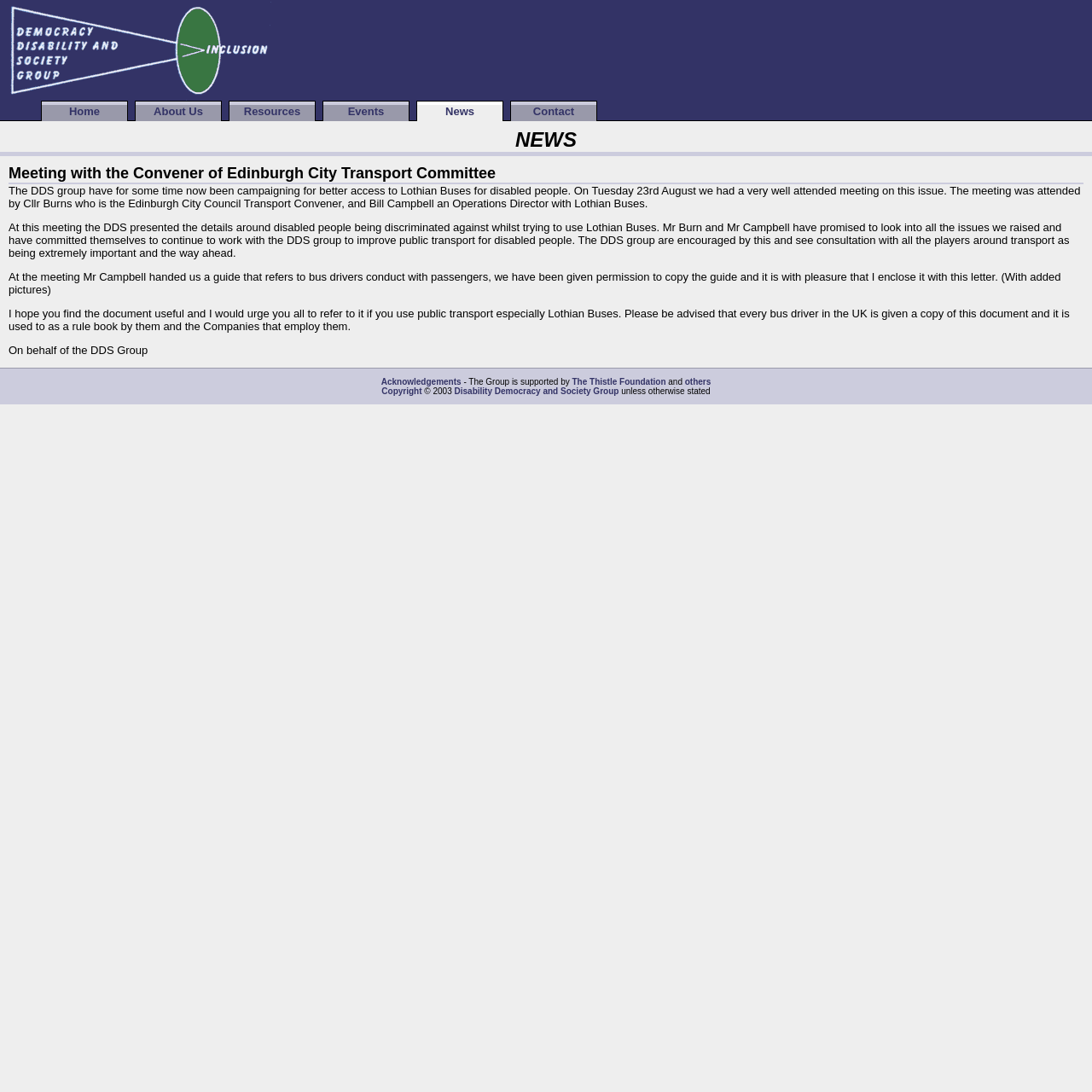Answer the following query with a single word or phrase:
What is the issue that the DDS group is campaigning for?

Better access to Lothian Buses for disabled people